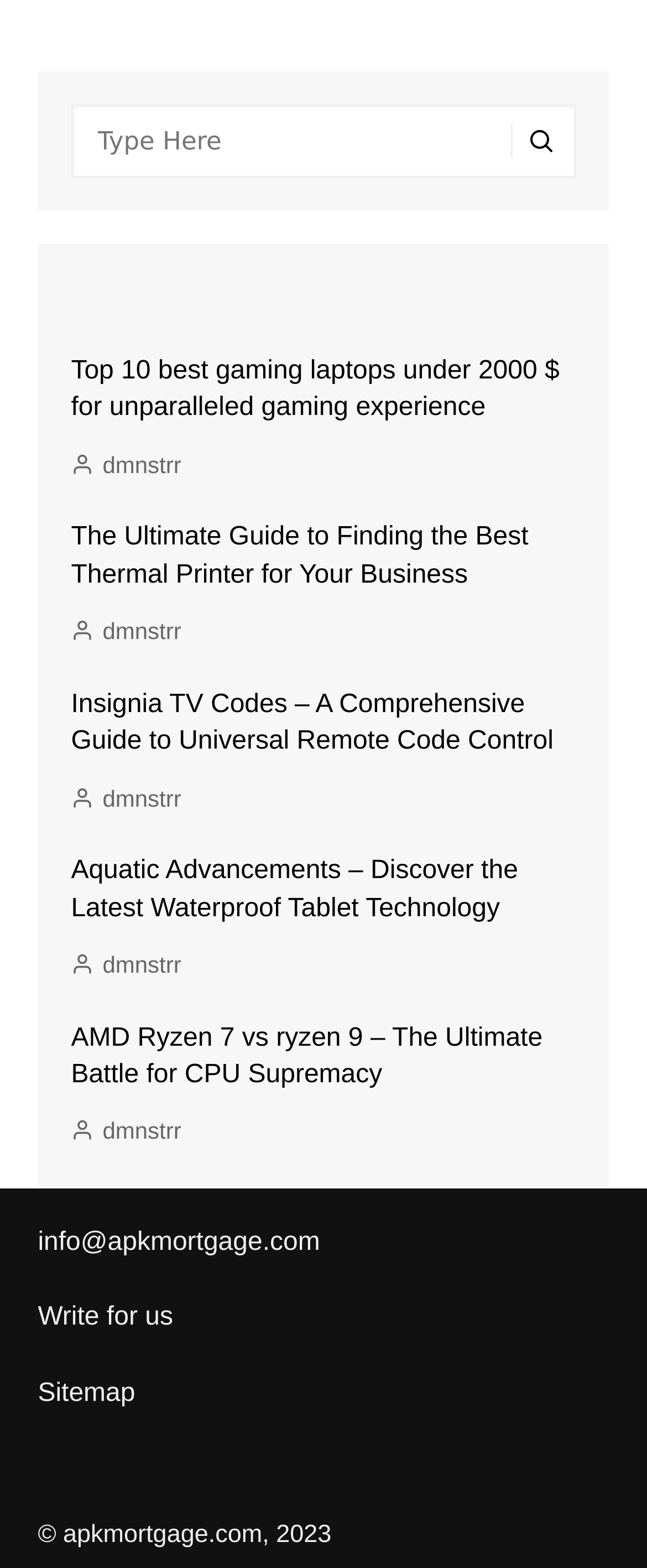Kindly determine the bounding box coordinates for the area that needs to be clicked to execute this instruction: "Contact via email".

[0.058, 0.783, 0.495, 0.801]